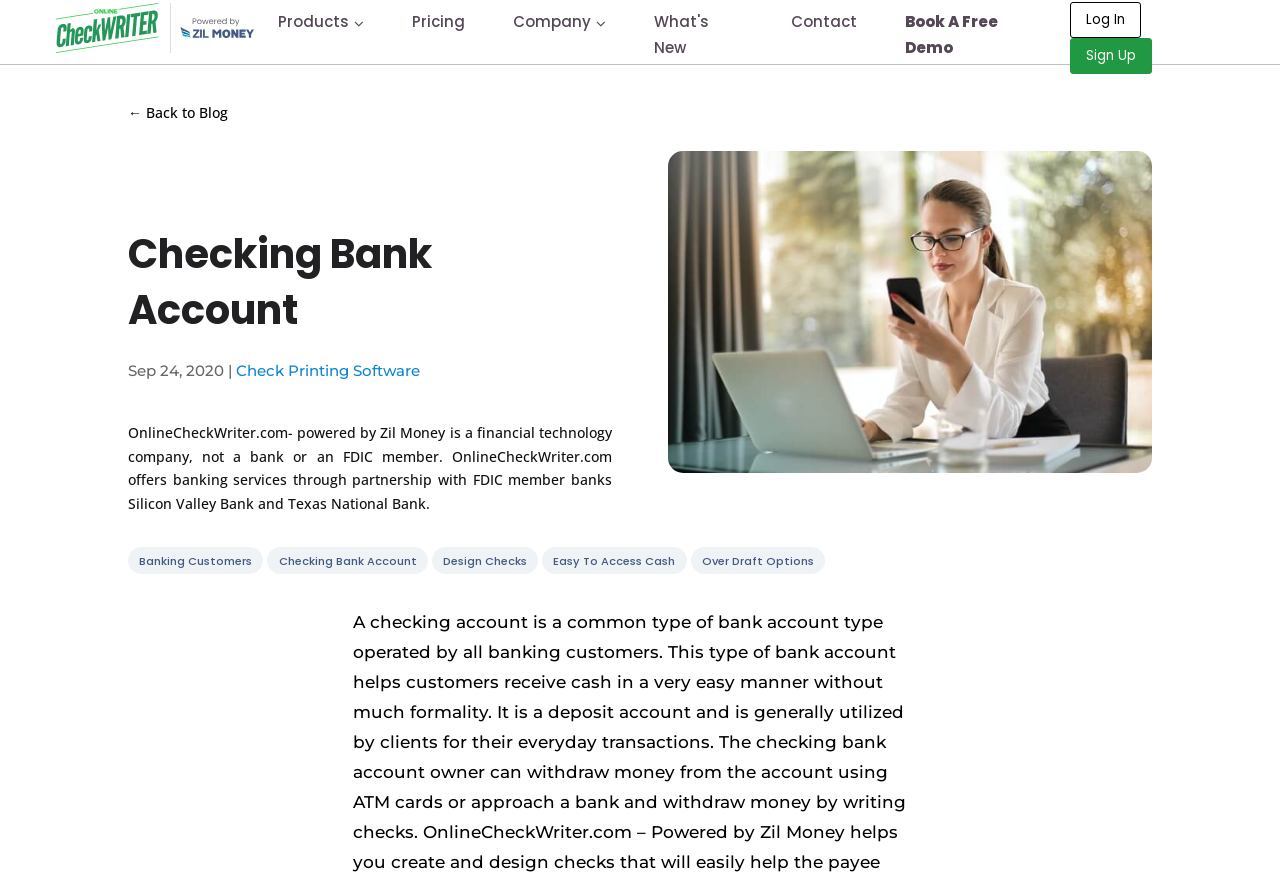Identify the primary heading of the webpage and provide its text.

Checking Bank Account